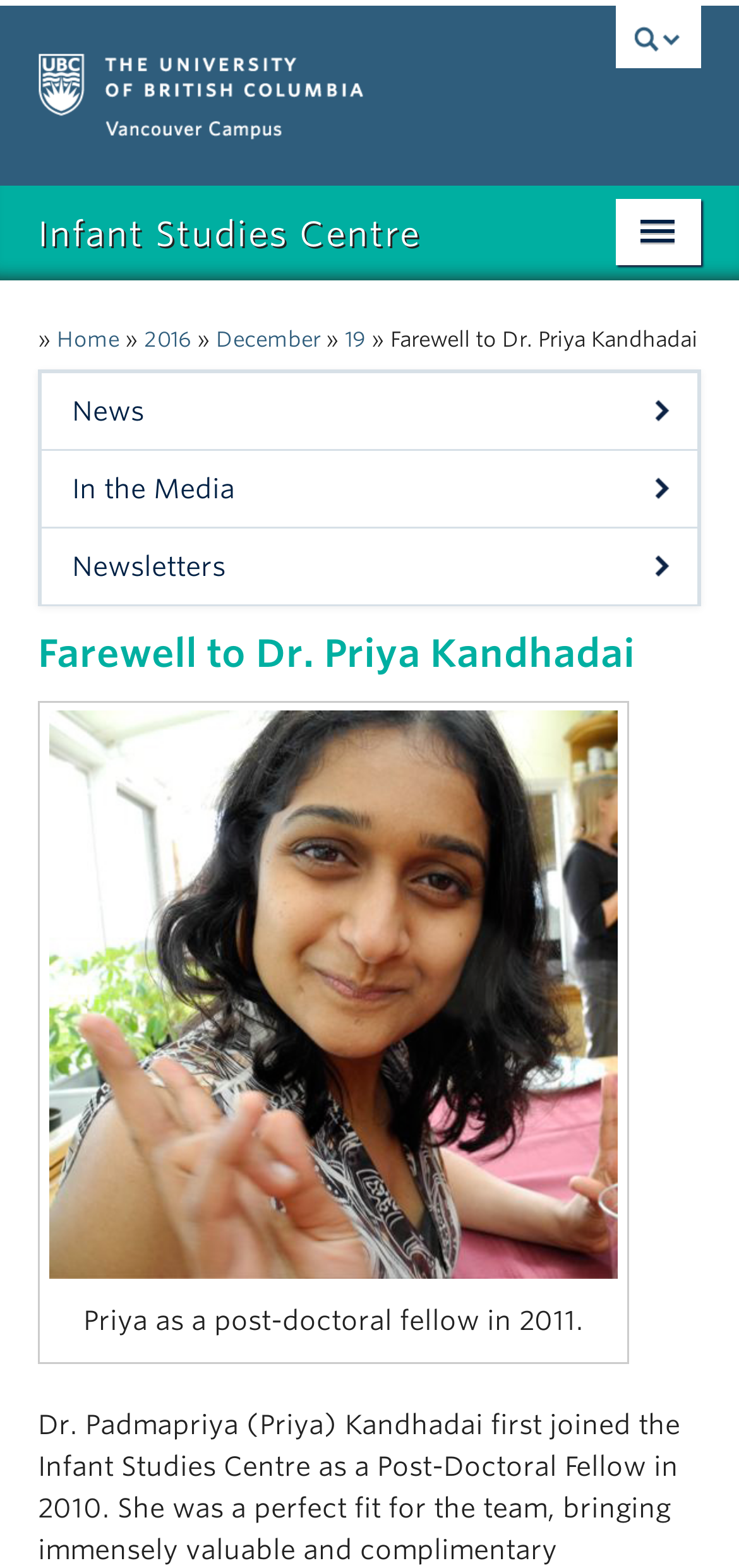Please identify the bounding box coordinates of the area that needs to be clicked to follow this instruction: "Expand Research menu".

[0.897, 0.228, 1.0, 0.278]